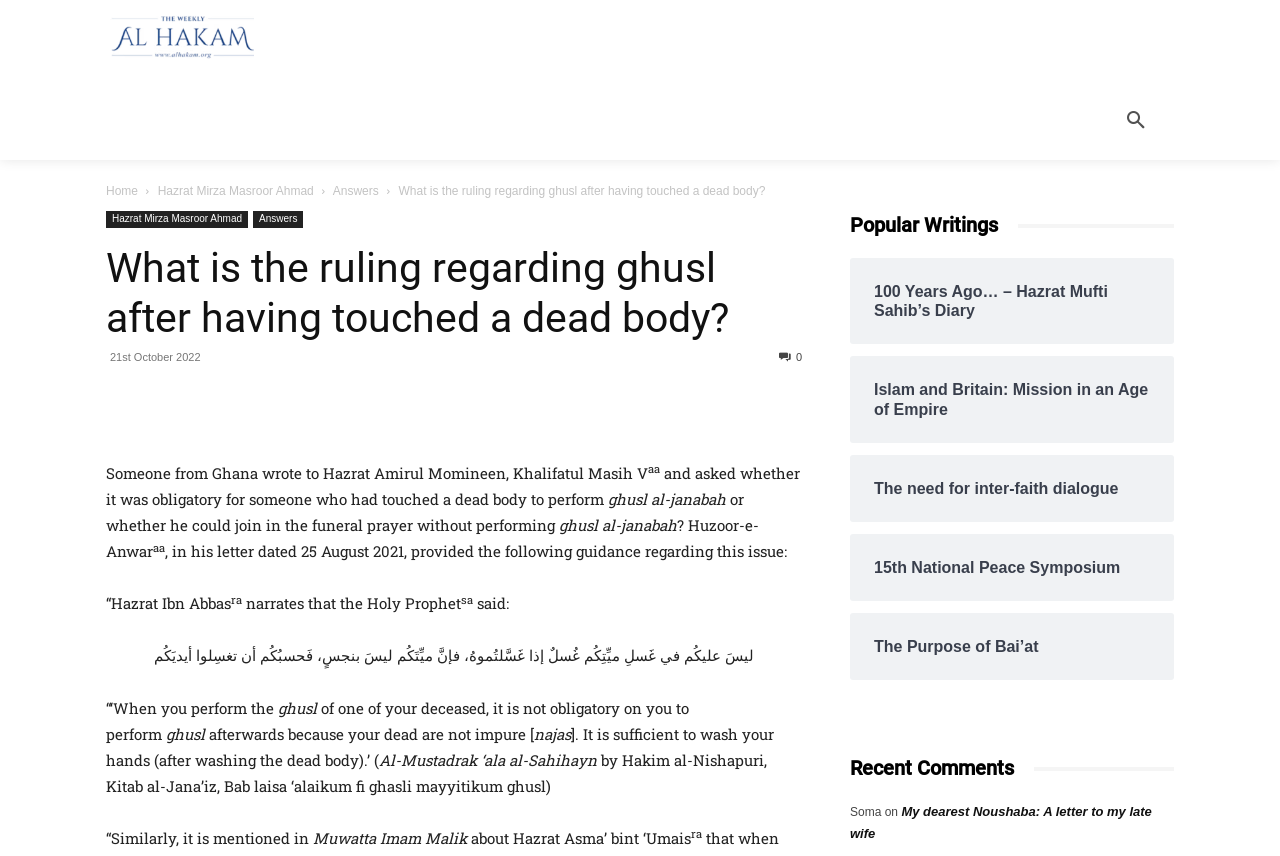Identify the bounding box coordinates for the element that needs to be clicked to fulfill this instruction: "Click on 'Posts'". Provide the coordinates in the format of four float numbers between 0 and 1: [left, top, right, bottom].

None